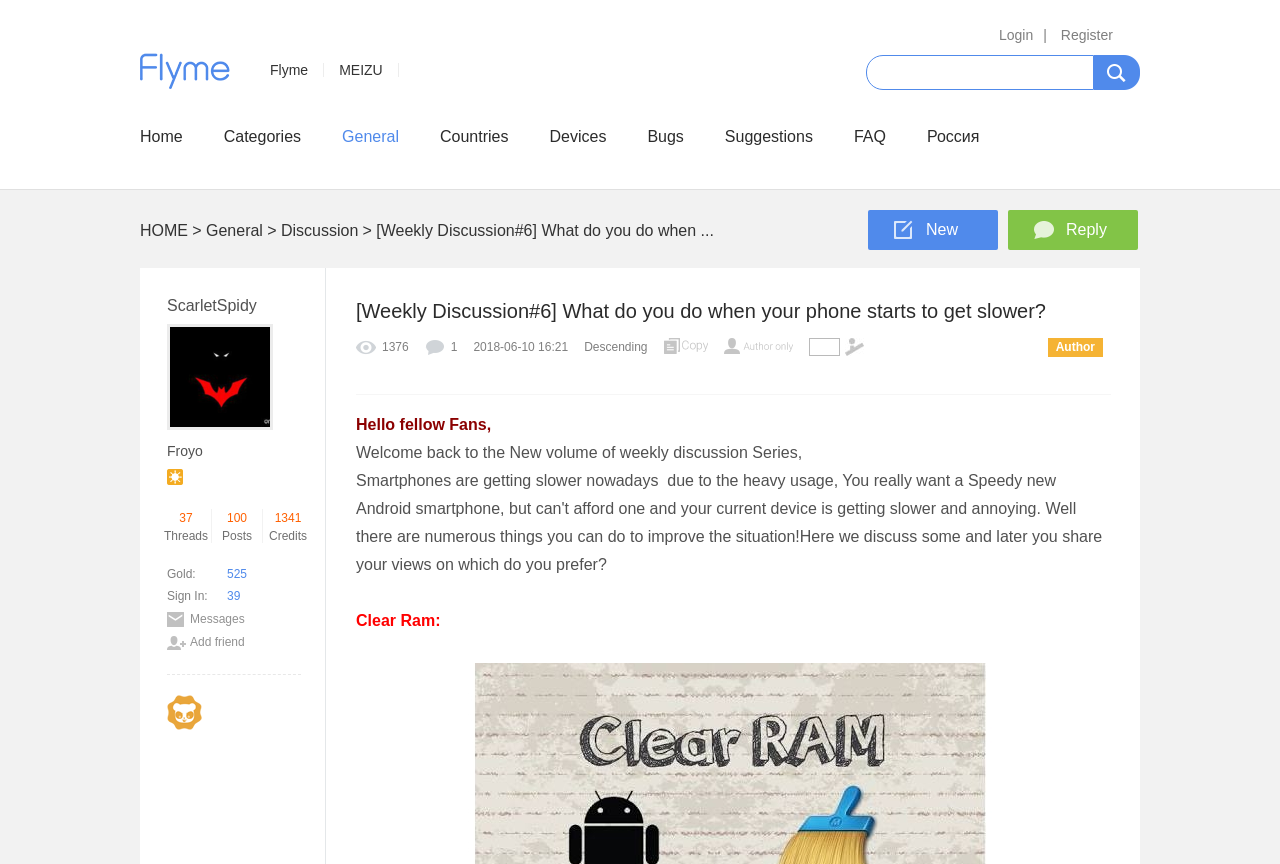Please specify the bounding box coordinates of the clickable region to carry out the following instruction: "Login to the forum". The coordinates should be four float numbers between 0 and 1, in the format [left, top, right, bottom].

[0.78, 0.031, 0.807, 0.05]